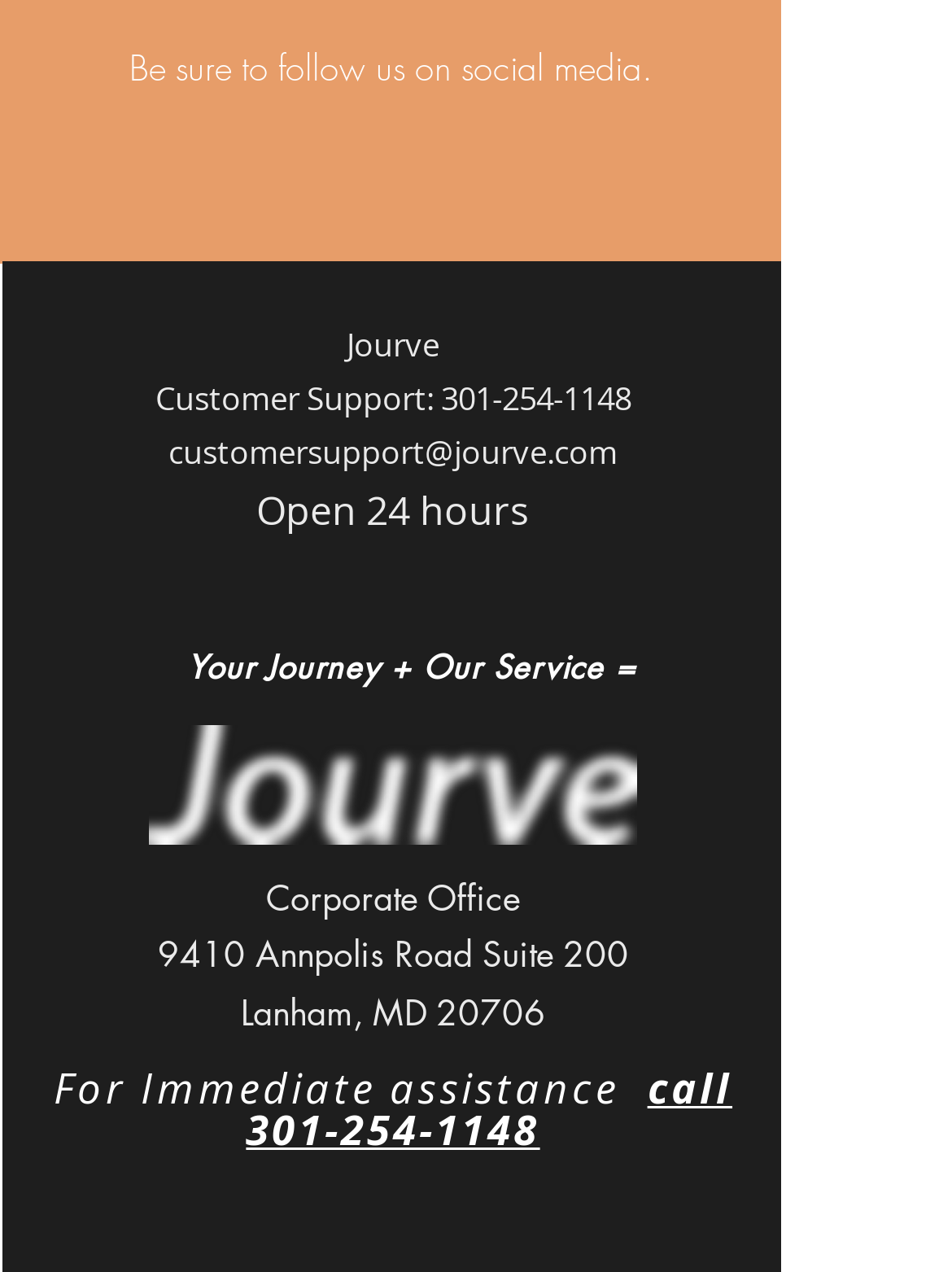Please reply with a single word or brief phrase to the question: 
What is the corporate office address?

9410 Annapolis Road Suite 200, Lanham, MD 20706